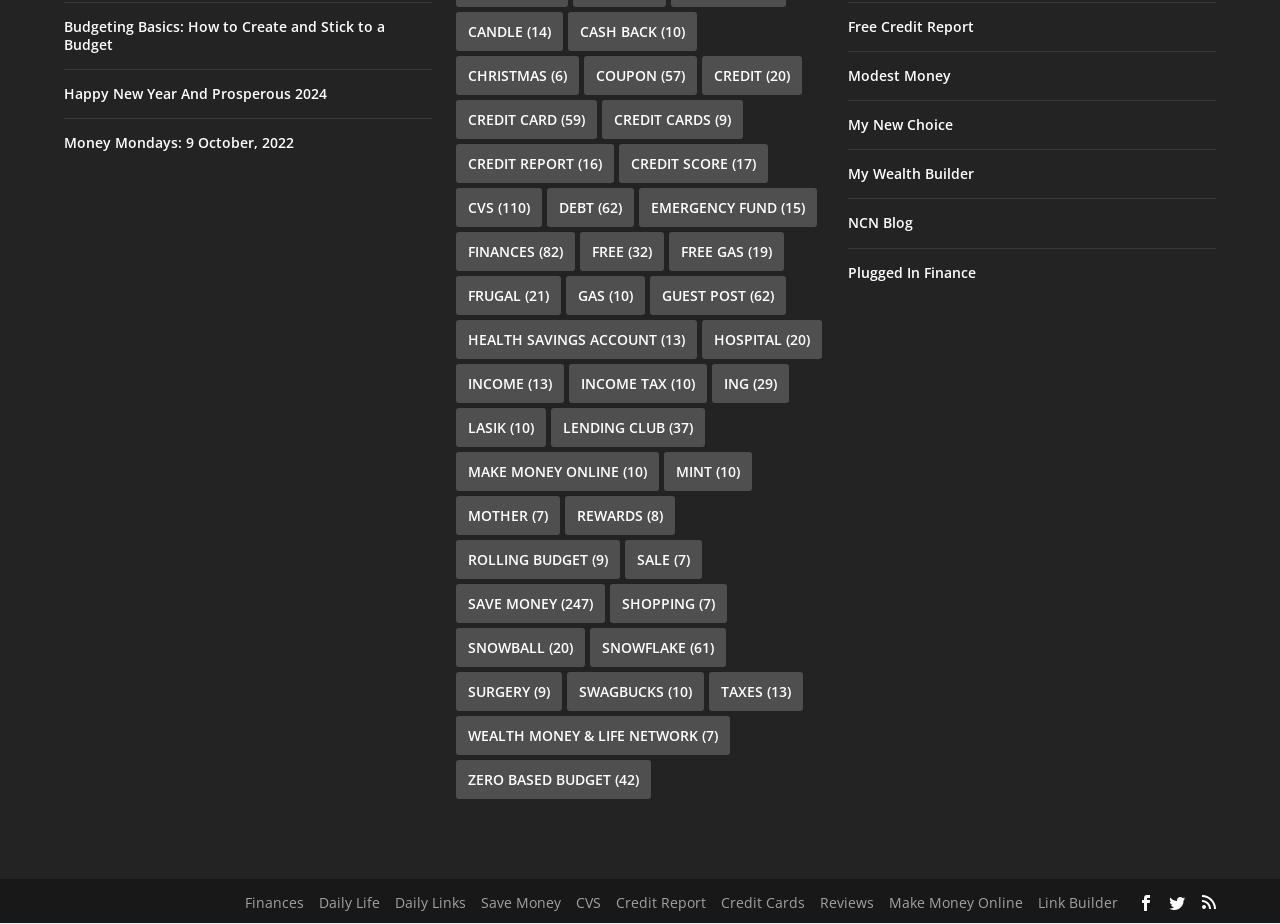What is the category with the most items?
Based on the image, answer the question with a single word or brief phrase.

CVS